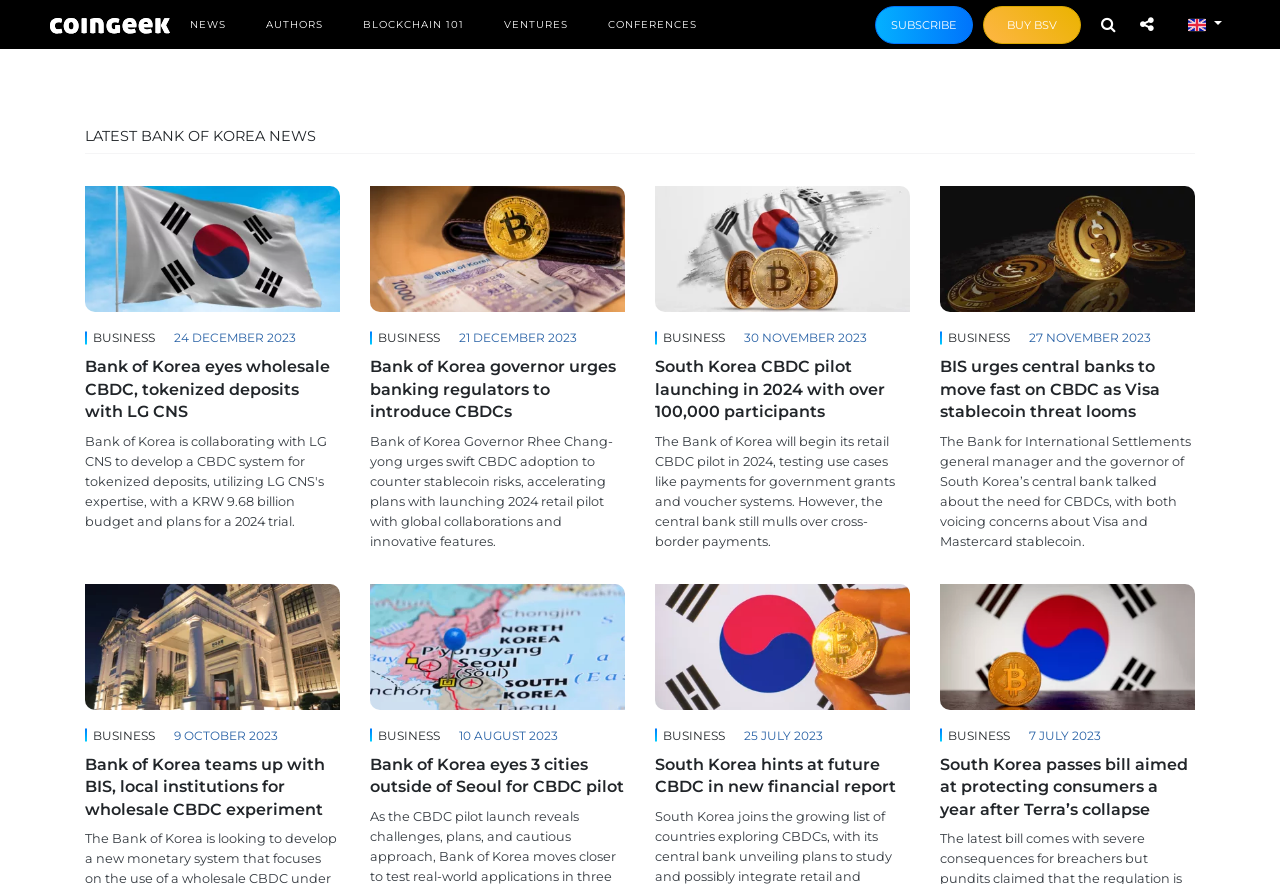Please specify the bounding box coordinates for the clickable region that will help you carry out the instruction: "Select a language from the language selector".

[0.922, 0.011, 0.961, 0.044]